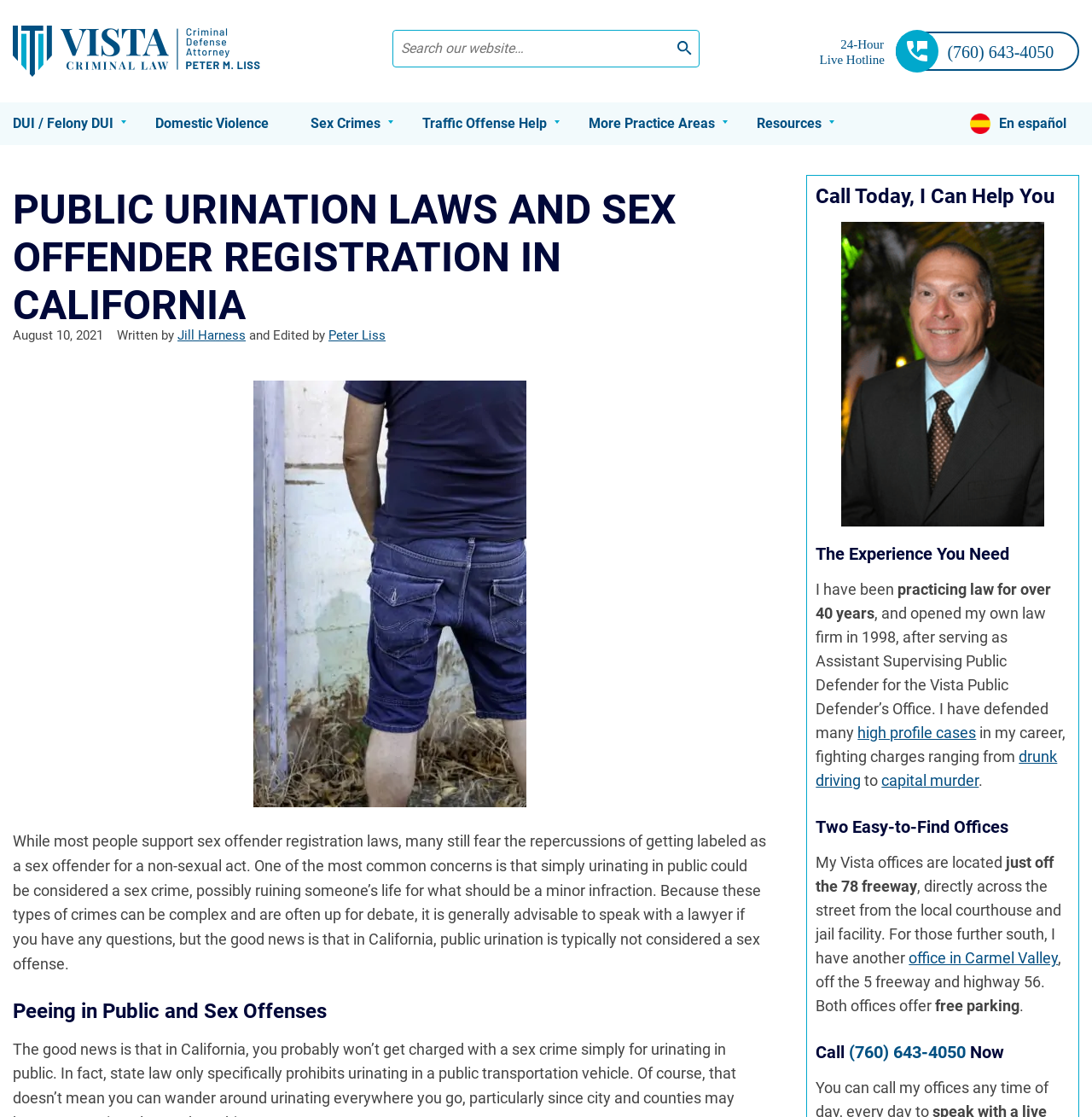What is the phone number to call for help? Based on the screenshot, please respond with a single word or phrase.

(760) 643-4050